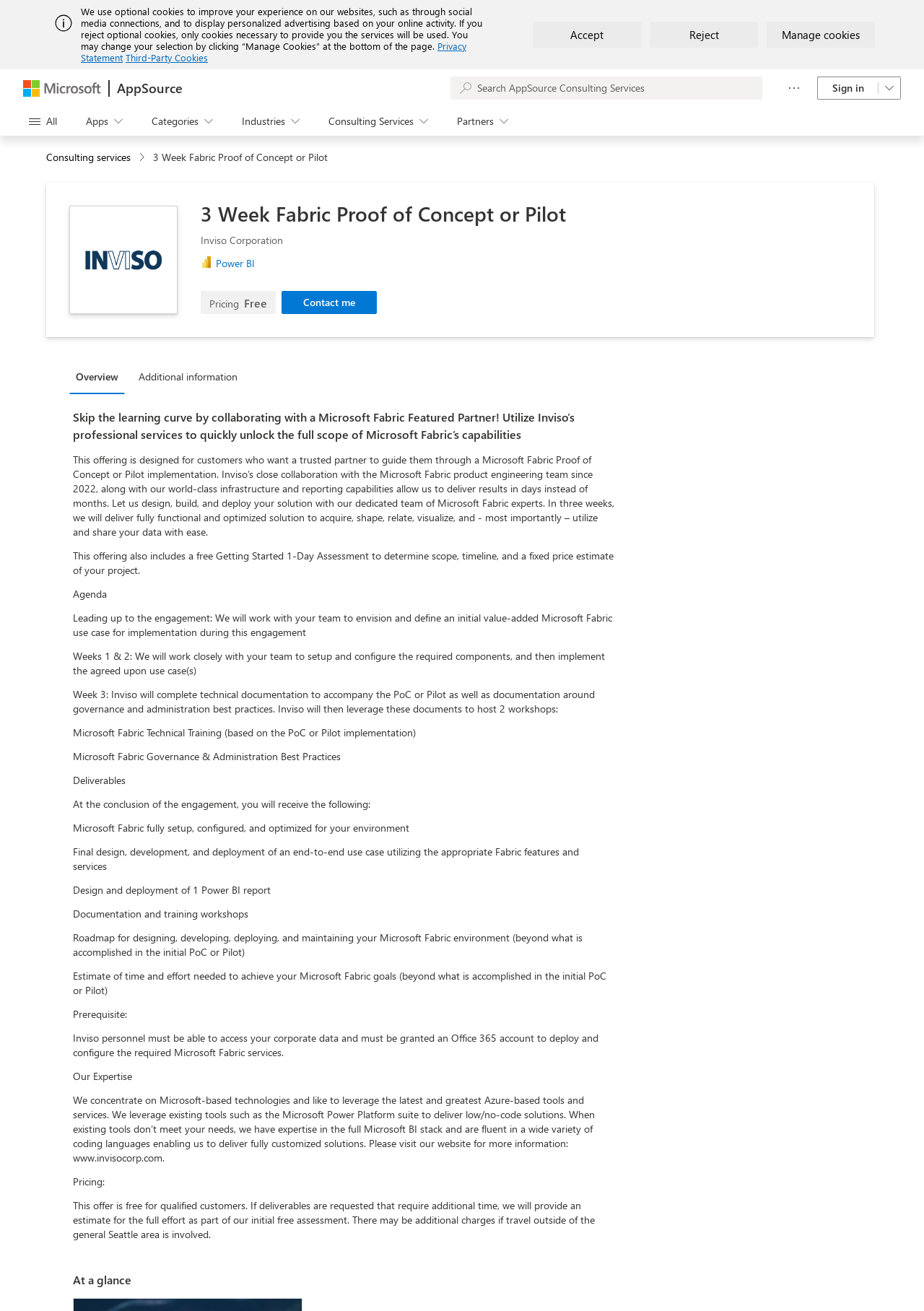Please provide a short answer using a single word or phrase for the question:
How many workshops will Inviso host at the end of the engagement?

2